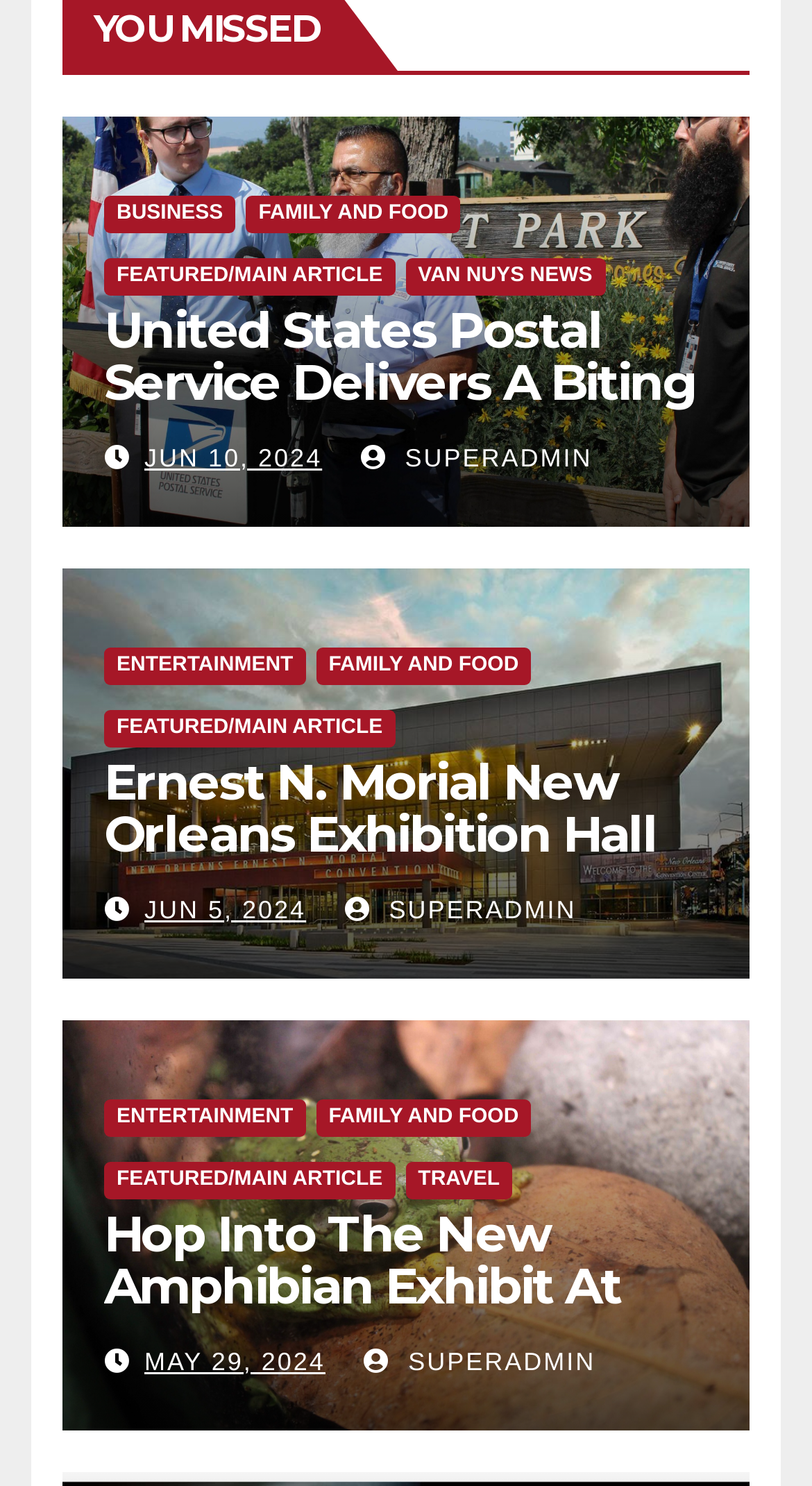Find the UI element described as: "Featured/Main article" and predict its bounding box coordinates. Ensure the coordinates are four float numbers between 0 and 1, [left, top, right, bottom].

[0.128, 0.781, 0.487, 0.806]